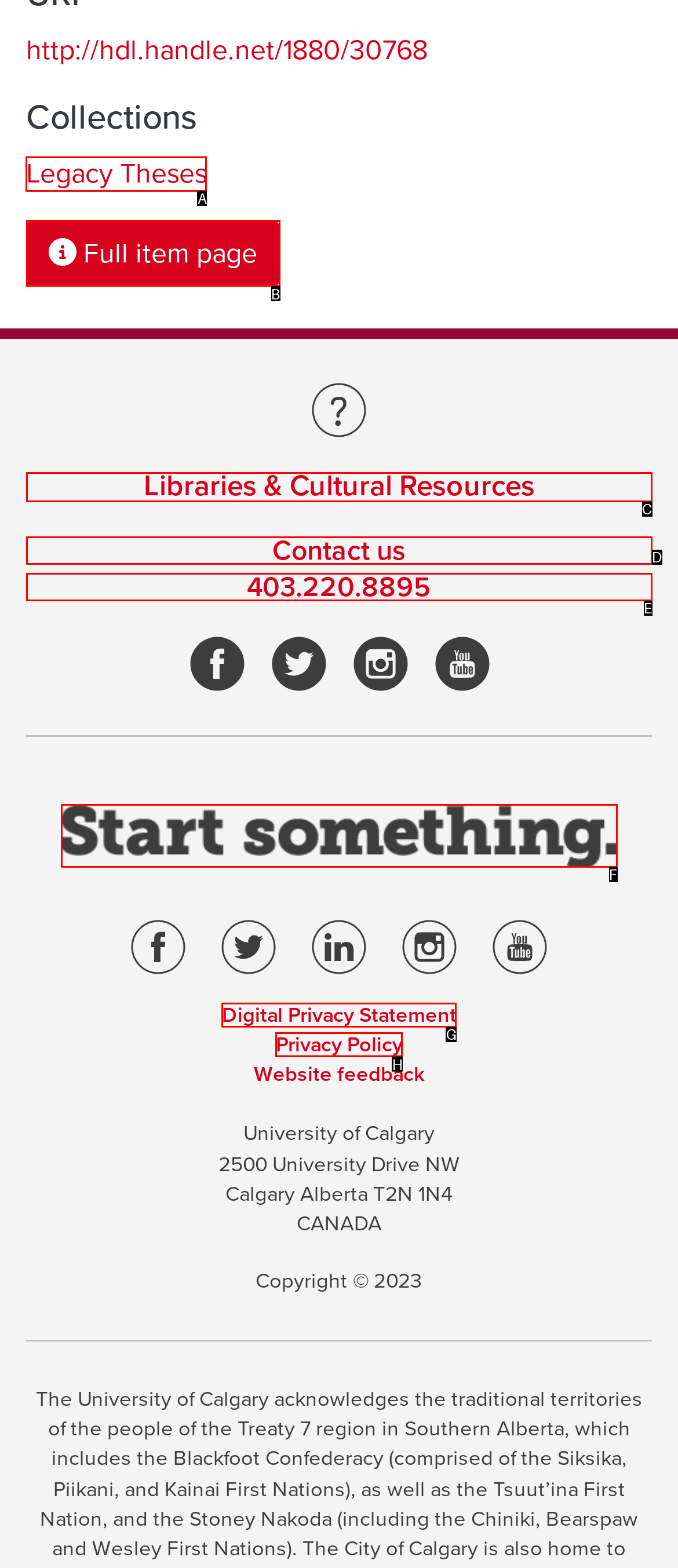Based on the choices marked in the screenshot, which letter represents the correct UI element to perform the task: Quick actions?

None